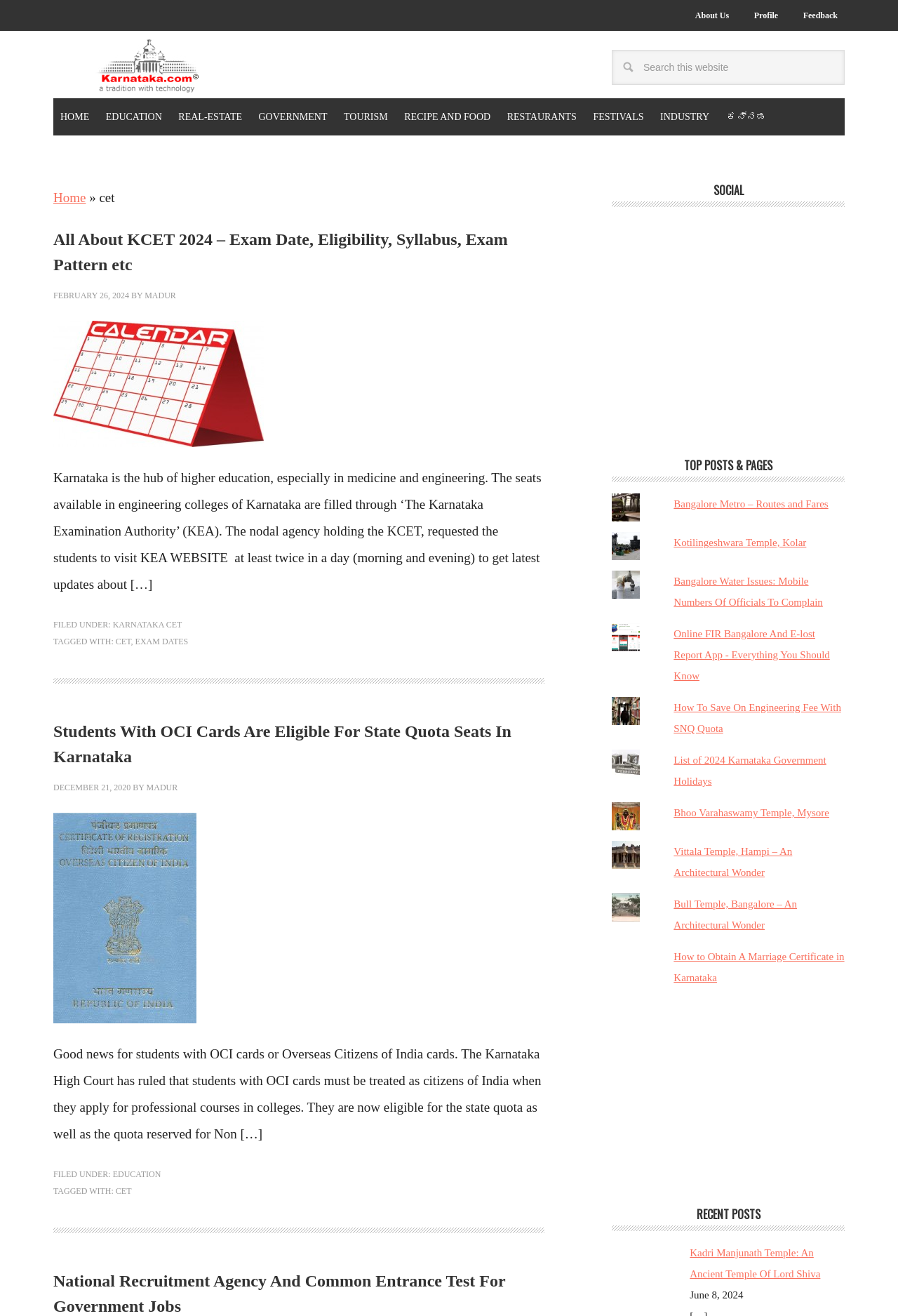Identify the bounding box coordinates for the UI element described as follows: "Bhoo Varahaswamy Temple, Mysore". Ensure the coordinates are four float numbers between 0 and 1, formatted as [left, top, right, bottom].

[0.75, 0.613, 0.923, 0.622]